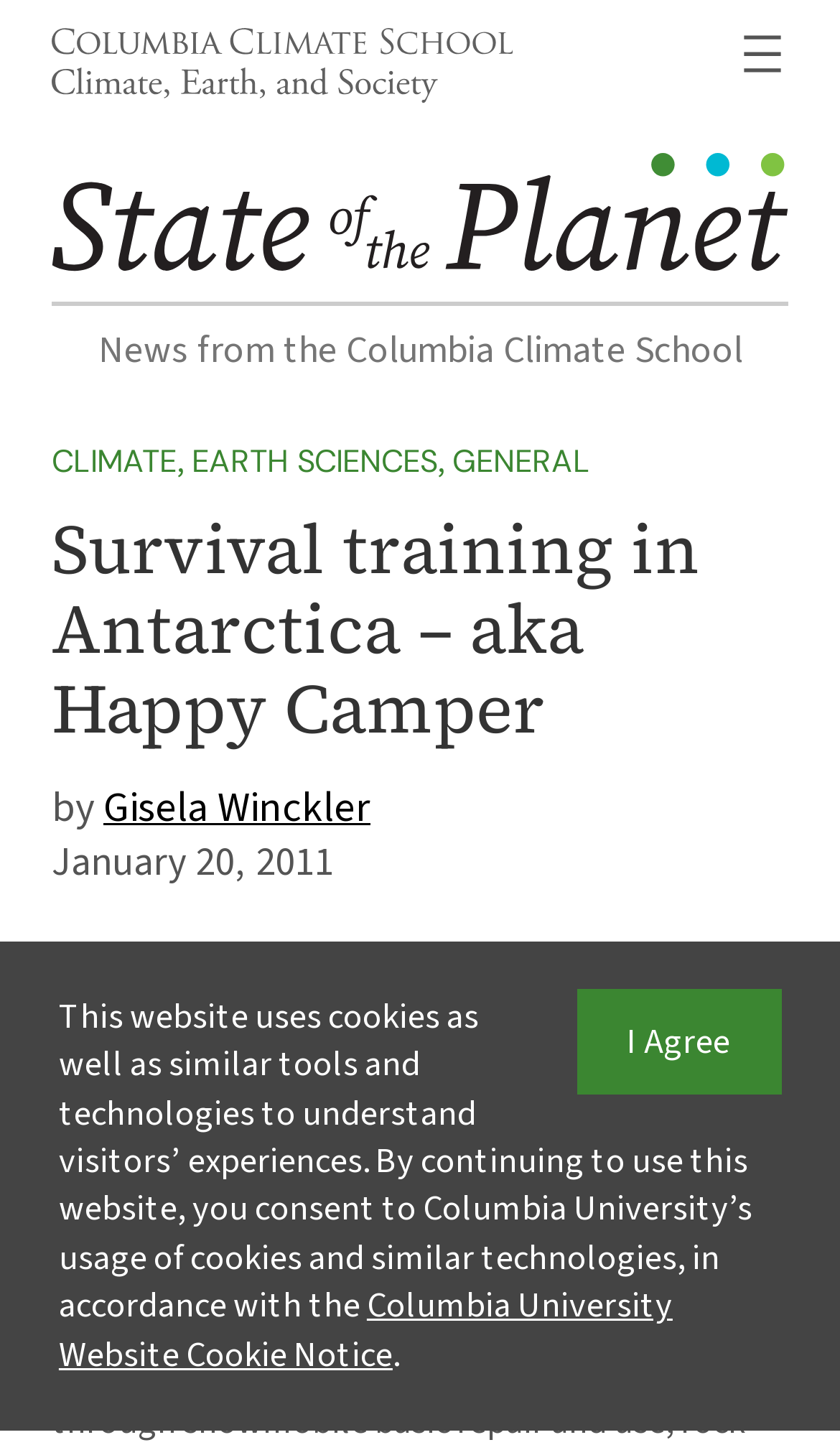Elaborate on the webpage's design and content in a detailed caption.

The webpage is about Mike Kaplan and Nicole Bader's experience taking basic survival training at McMurdo Station in Antarctica, also known as "Happy Campers". 

At the top left of the page, there is a figure with a link to "Columbia Climate School: Climate, Earth, and Society" accompanied by an image. Below this, there is a navigation menu on the right side of the page. 

The page has a prominent link to "State of the Planet" with an associated image, situated at the top center of the page. 

Below this, there is a horizontal separator line, followed by a heading that reads "News from the Columbia Climate School". 

Underneath, there are three links to categories: "CLIMATE", "EARTH SCIENCES", and "GENERAL", separated by commas. 

The main content of the page is headed by "Survival training in Antarctica – aka Happy Camper", which is a prominent heading. 

Below this heading, there is a link to the author "Gisela Winckler" and a timestamp indicating the article was published on "January 20, 2011". 

At the bottom of the page, there is a link to "I Agree" and a notice about the website's use of cookies, along with a button to learn more about Columbia University's cookie policy.